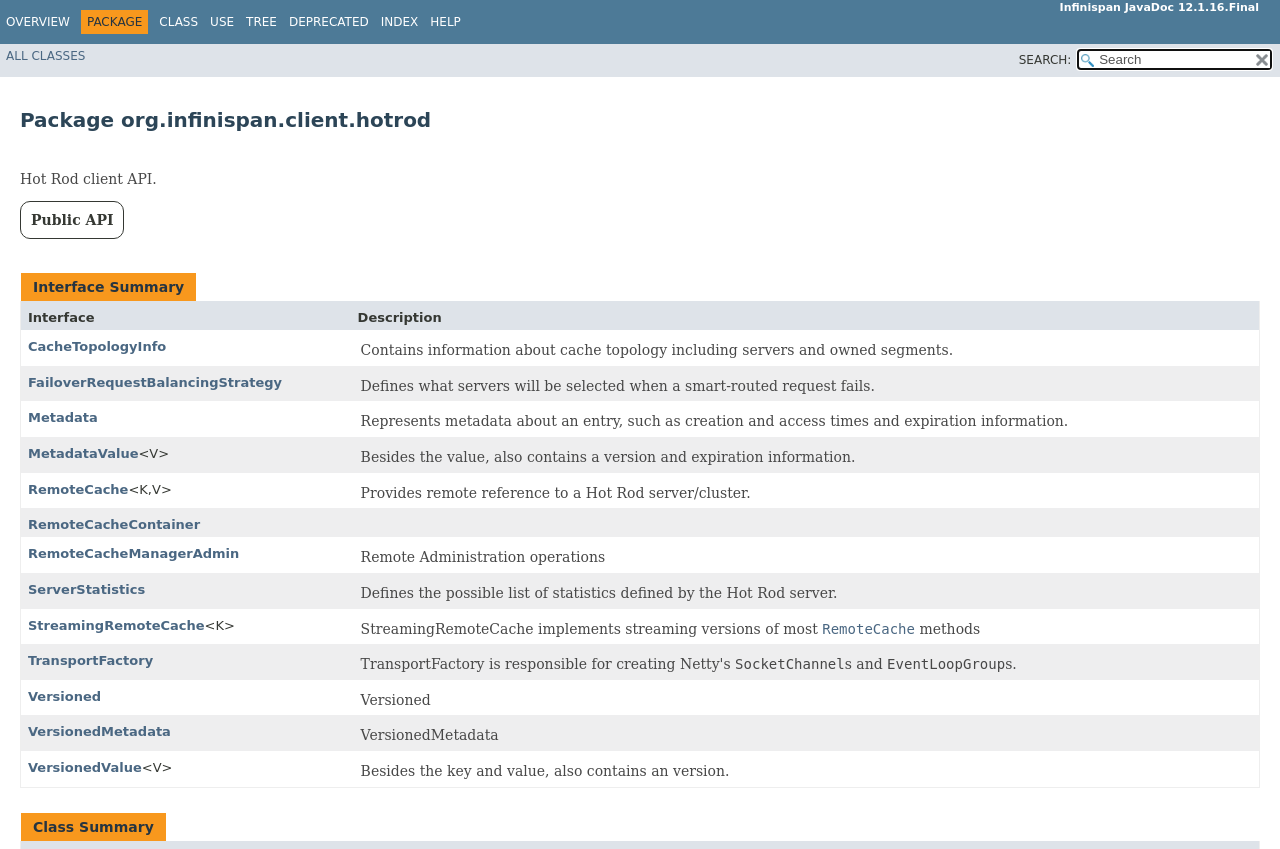Given the content of the image, can you provide a detailed answer to the question?
What is the name of the link located at the top right corner of the webpage?

The link located at the top right corner of the webpage is named 'HELP', which is one of the navigation links.